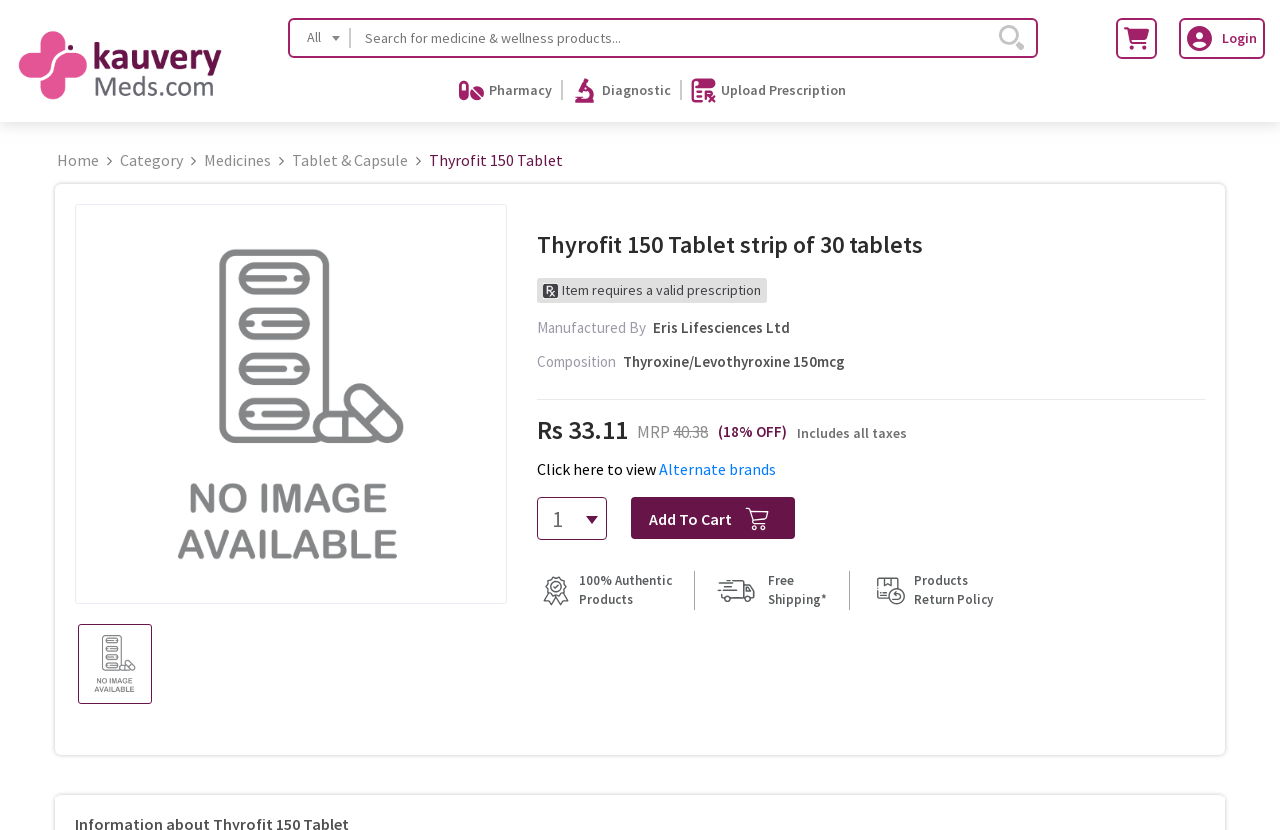Determine the bounding box coordinates of the area to click in order to meet this instruction: "Search for medicine & wellness products".

[0.273, 0.024, 0.771, 0.066]